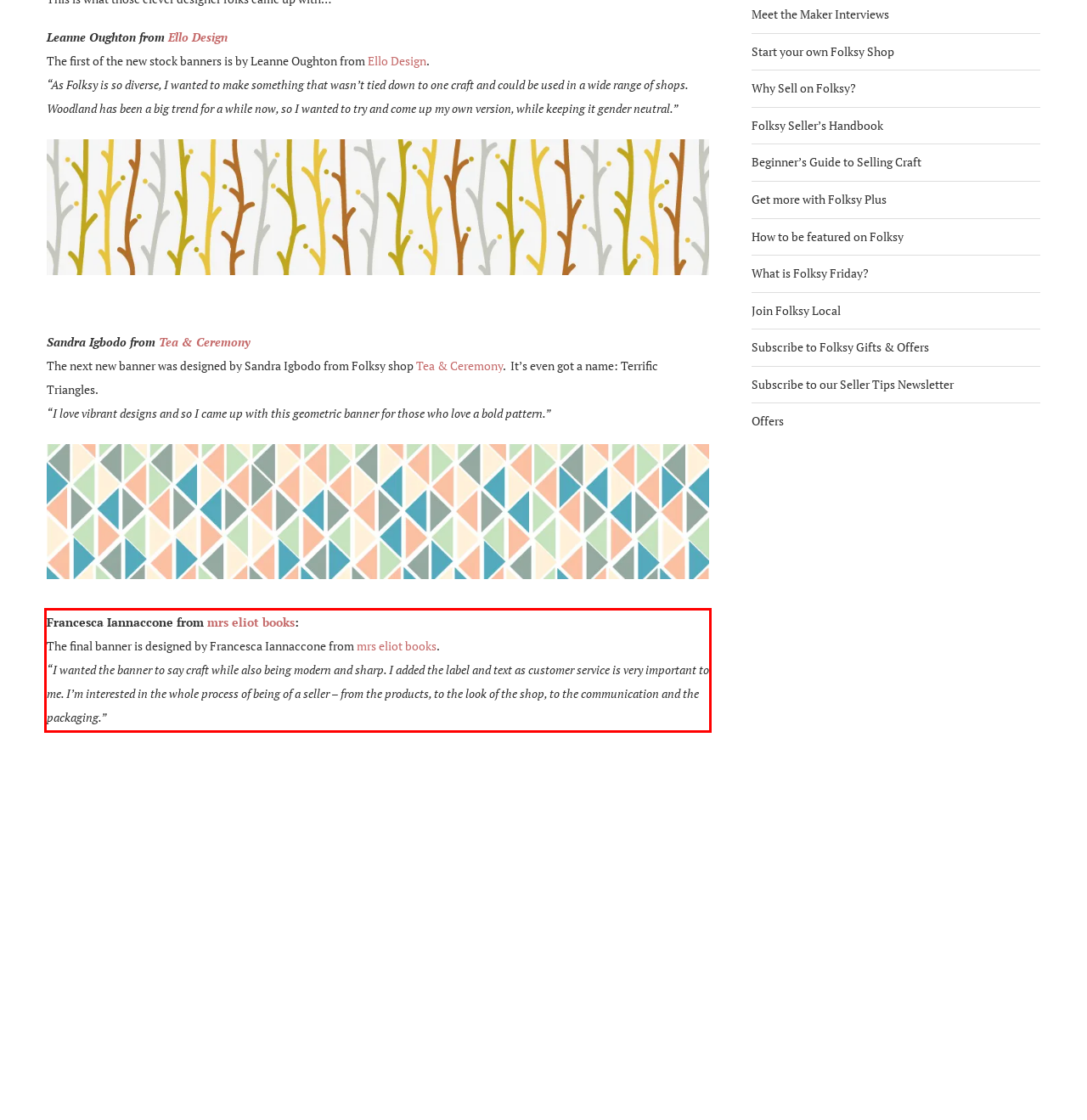Please perform OCR on the text within the red rectangle in the webpage screenshot and return the text content.

Francesca Iannaccone from mrs eliot books: The final banner is designed by Francesca Iannaccone from mrs eliot books. “I wanted the banner to say craft while also being modern and sharp. I added the label and text as customer service is very important to me. I’m interested in the whole process of being of a seller – from the products, to the look of the shop, to the communication and the packaging.”